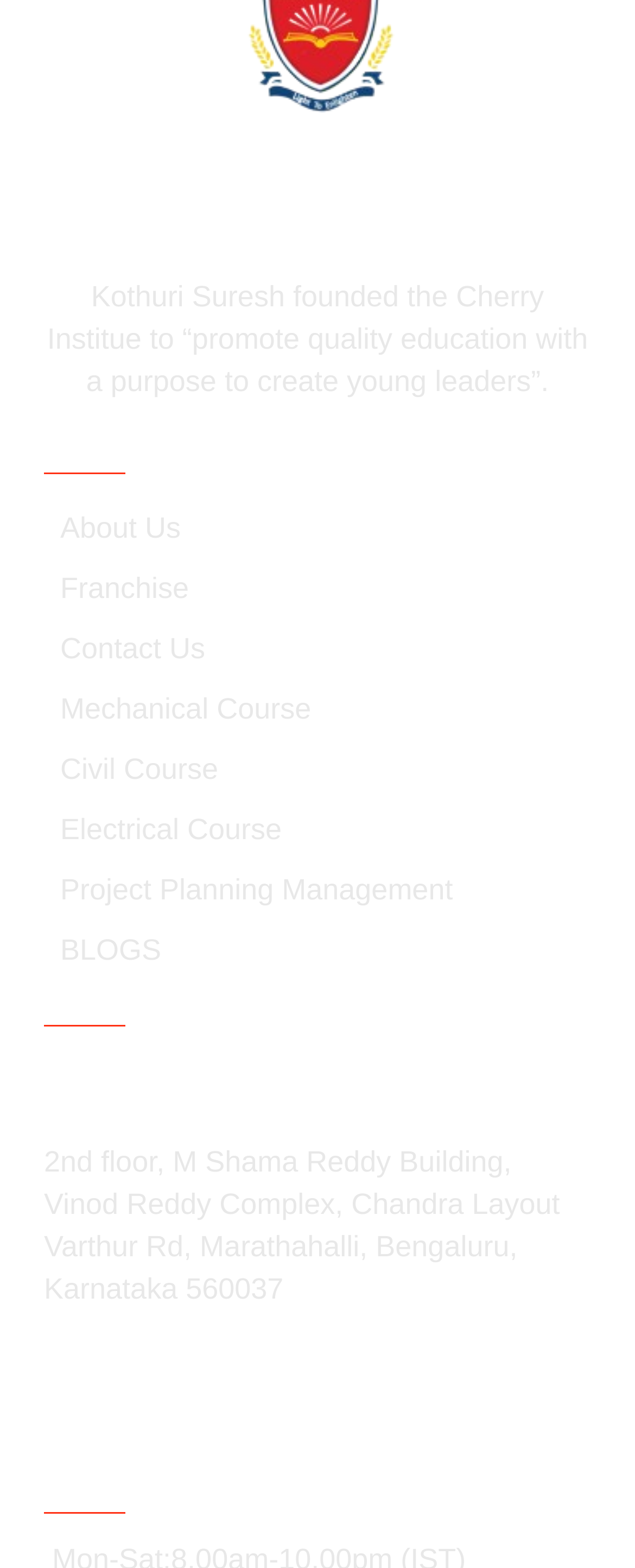Please specify the bounding box coordinates of the clickable region necessary for completing the following instruction: "check facebook". The coordinates must consist of four float numbers between 0 and 1, i.e., [left, top, right, bottom].

[0.179, 0.891, 0.287, 0.935]